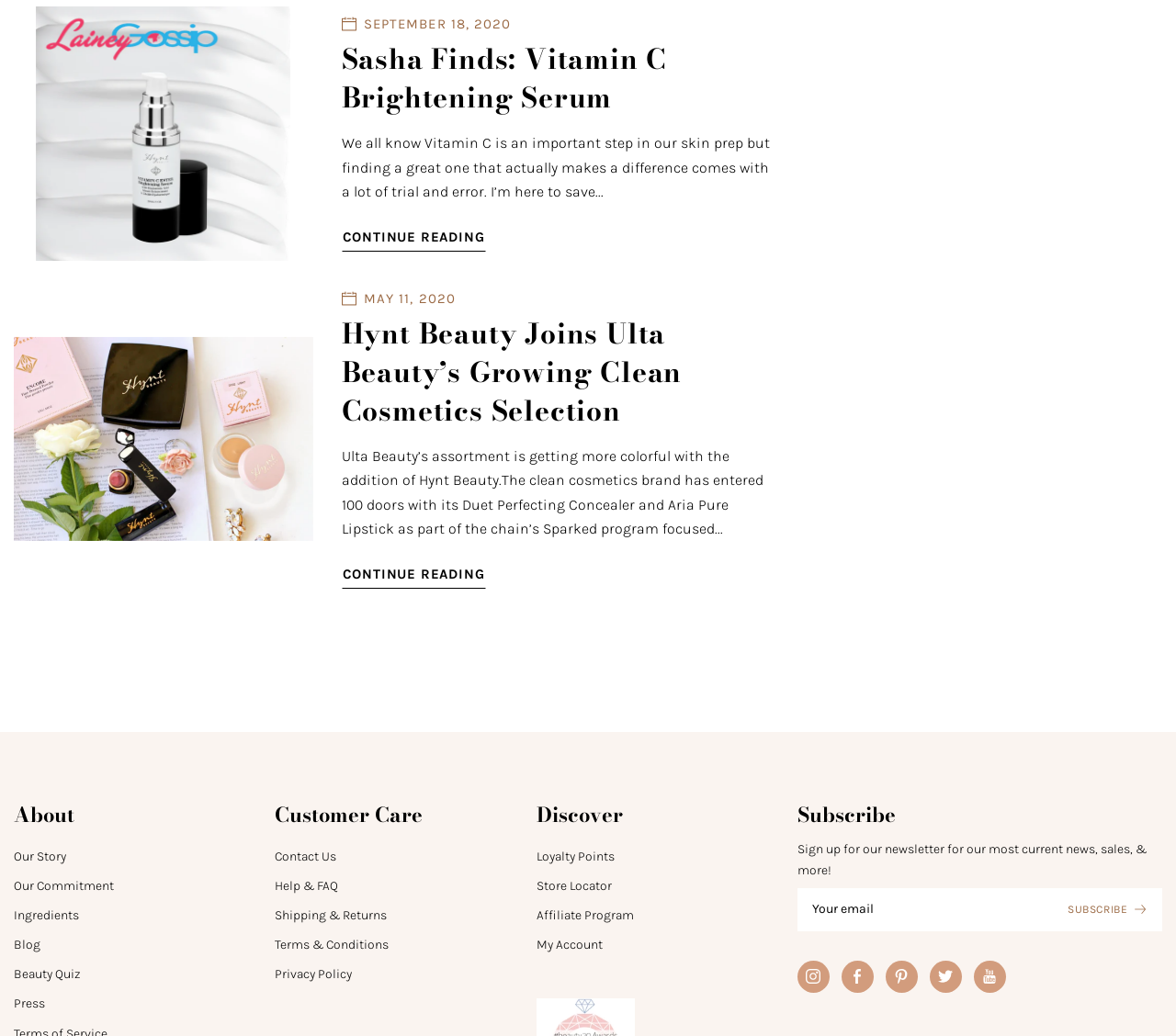Please look at the image and answer the question with a detailed explanation: What is the date of the second blog post?

I found the date of the second blog post by looking at the time element with the text 'MAY 11, 2020' which is located below the second blog post title.